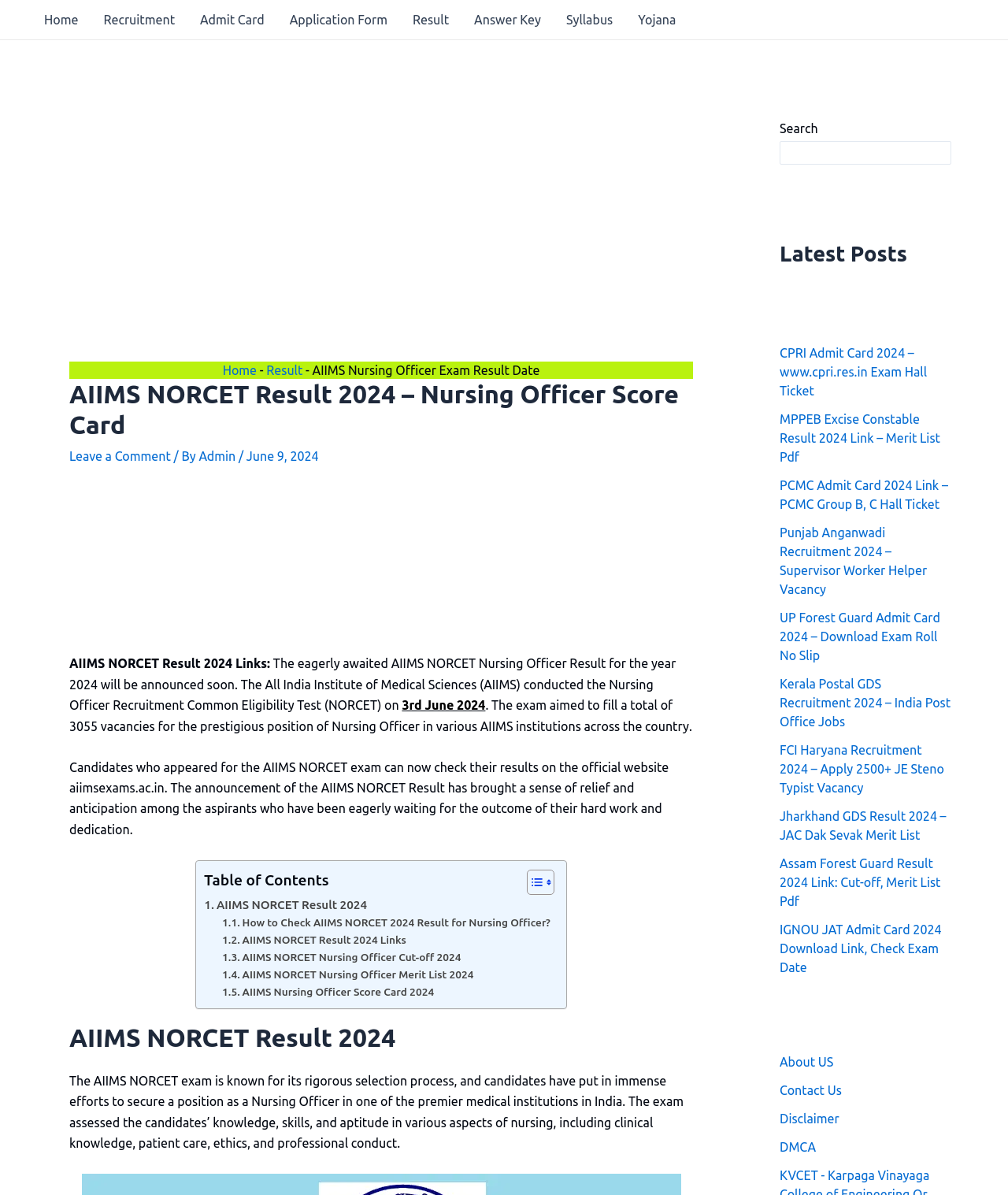Extract the main title from the webpage.

AIIMS NORCET Result 2024 – Nursing Officer Score Card